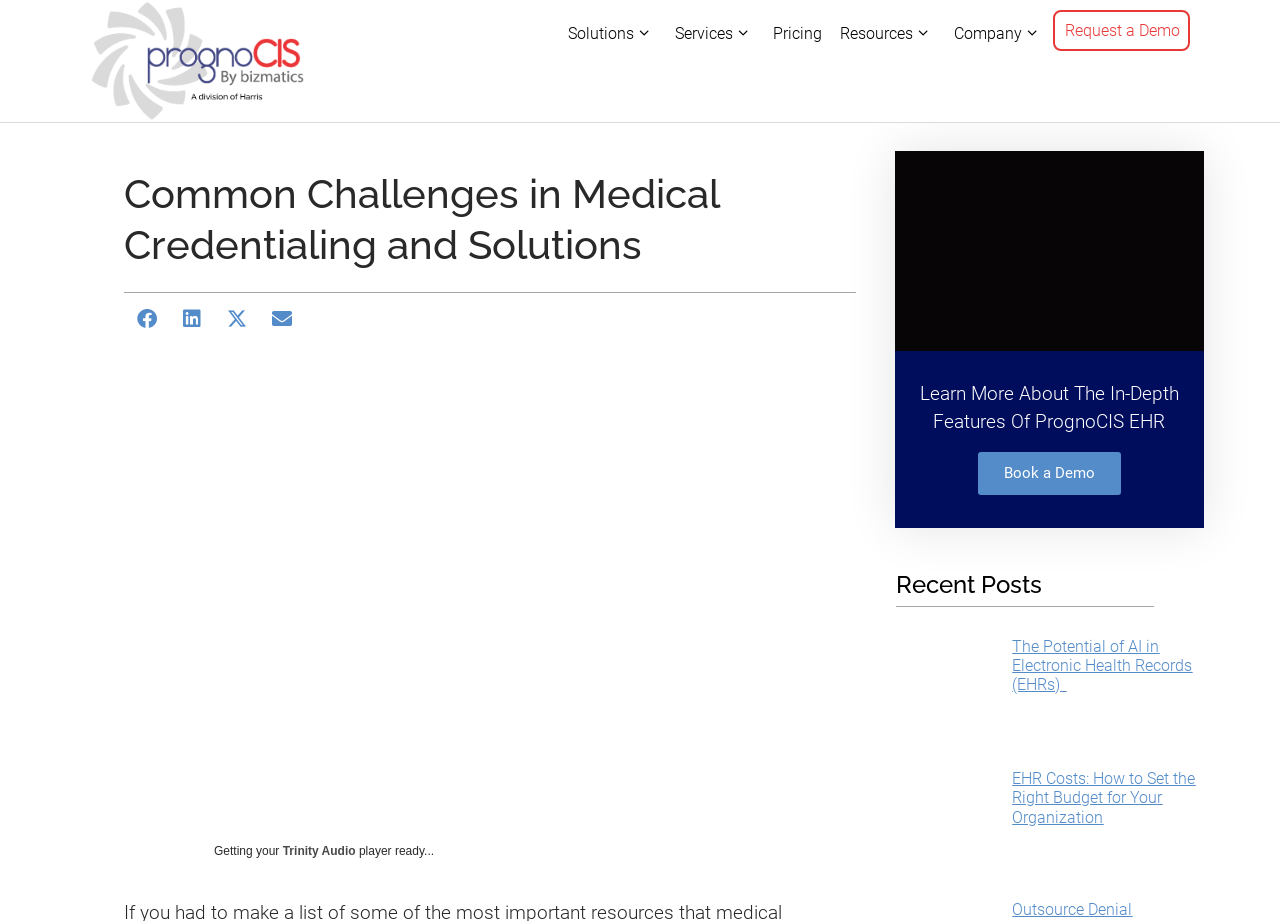How many social media sharing buttons are there?
Please provide an in-depth and detailed response to the question.

I counted the number of social media sharing buttons by looking at the buttons below the heading 'Common Challenges in Medical Credentialing and Solutions'. I found four buttons: 'Share on facebook', 'Share on linkedin', 'Share on x-twitter', and 'Share on email'.